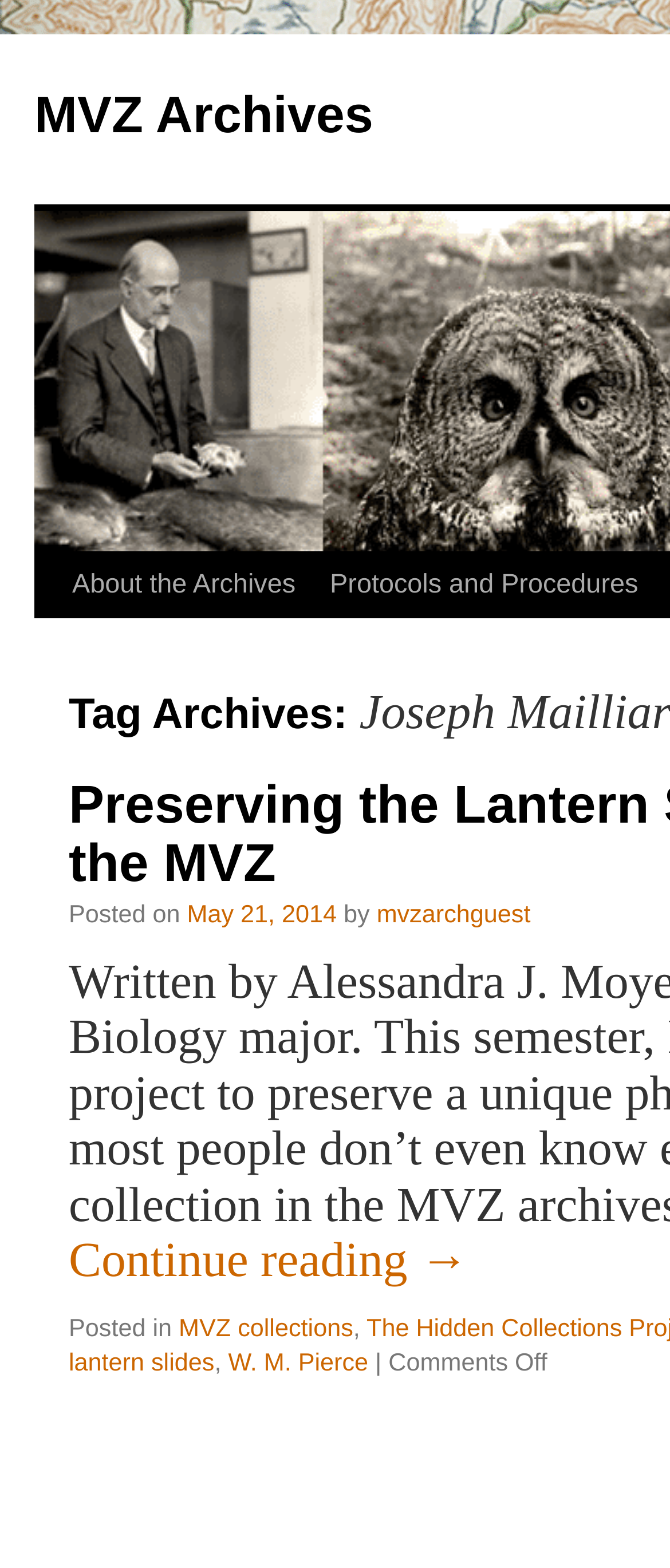What is the name of the archives? From the image, respond with a single word or brief phrase.

MVZ Archives